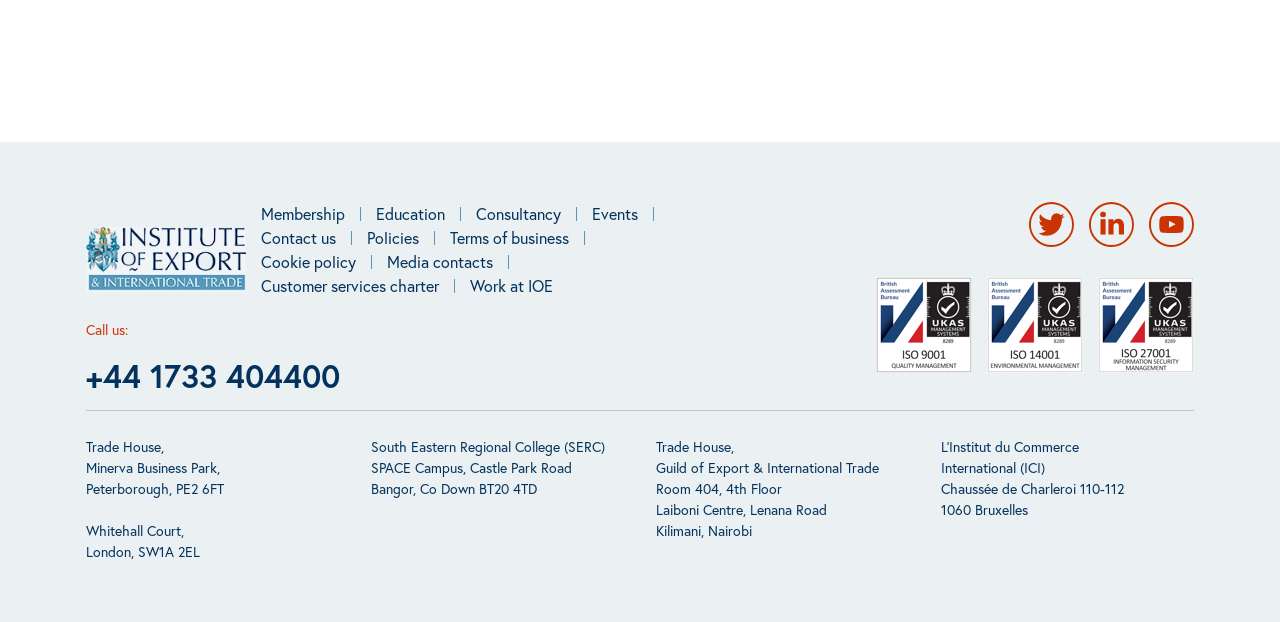Respond to the question below with a concise word or phrase:
What are the locations of the organization's offices?

Peterborough, London, Bangor, Nairobi, Brussels